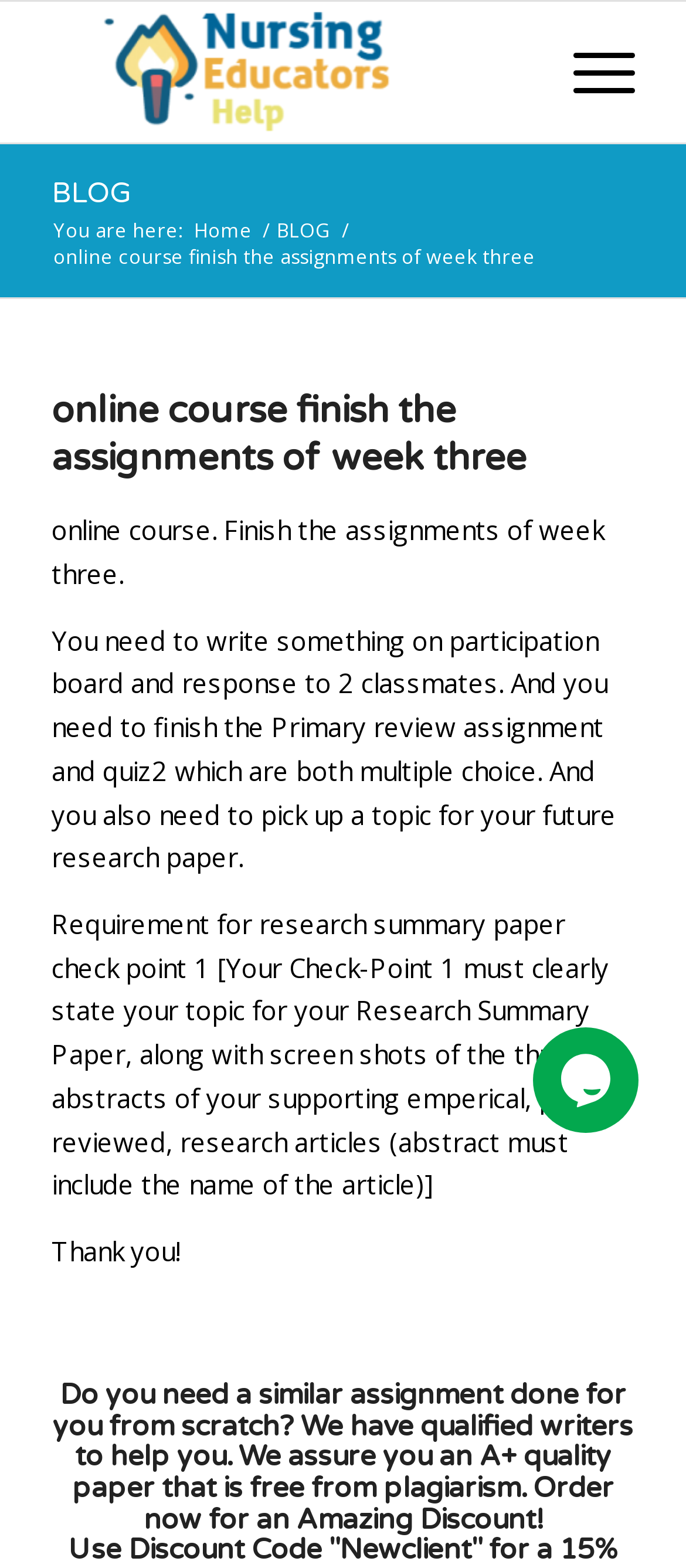Answer the question below in one word or phrase:
What is required for the research summary paper check point 1?

Topic and 3 abstracts